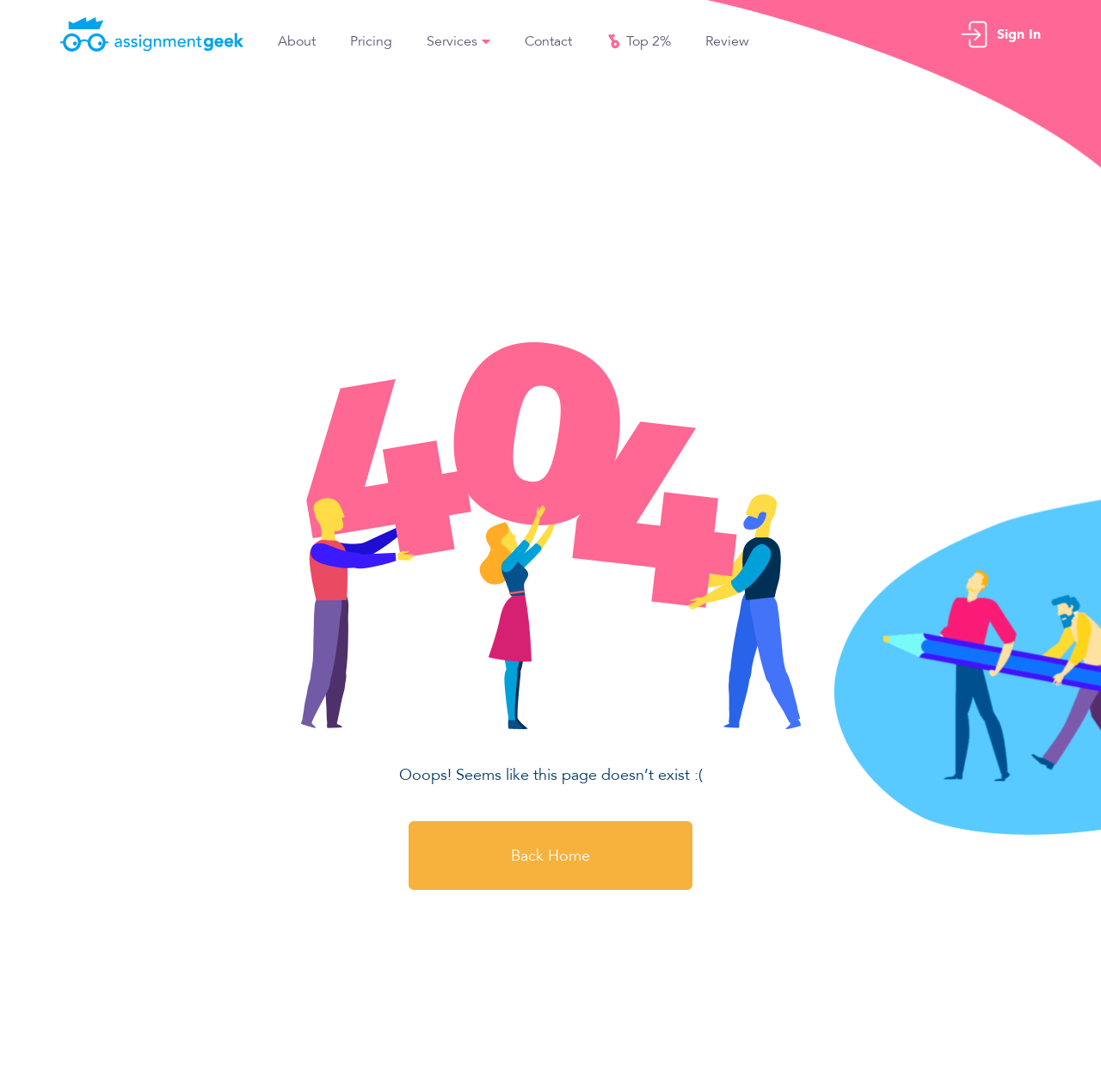What are the main sections of the website?
From the image, respond using a single word or phrase.

About, Pricing, Services, Contact, Review